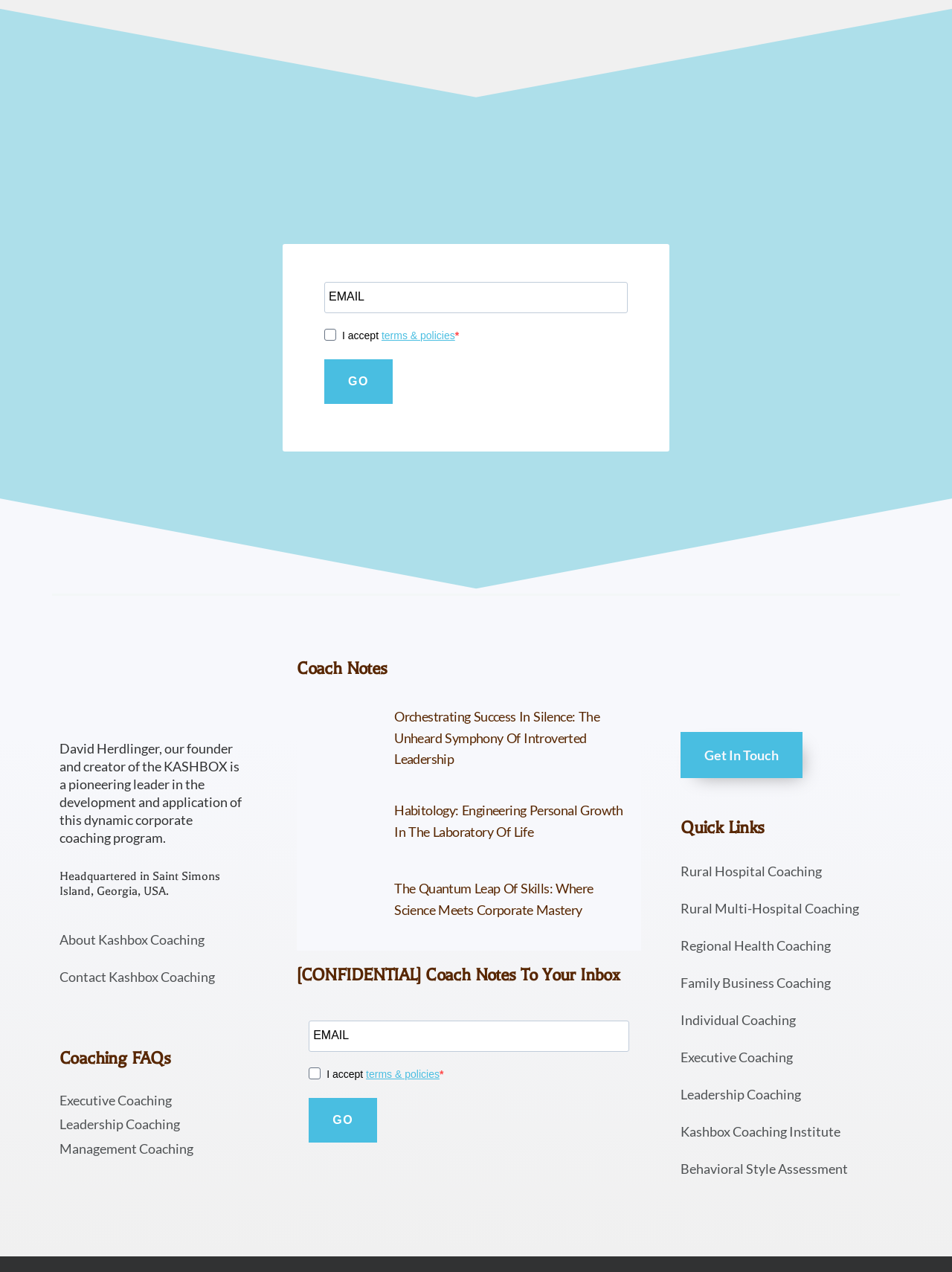Could you determine the bounding box coordinates of the clickable element to complete the instruction: "Read about terms and policies"? Provide the coordinates as four float numbers between 0 and 1, i.e., [left, top, right, bottom].

[0.401, 0.259, 0.478, 0.268]